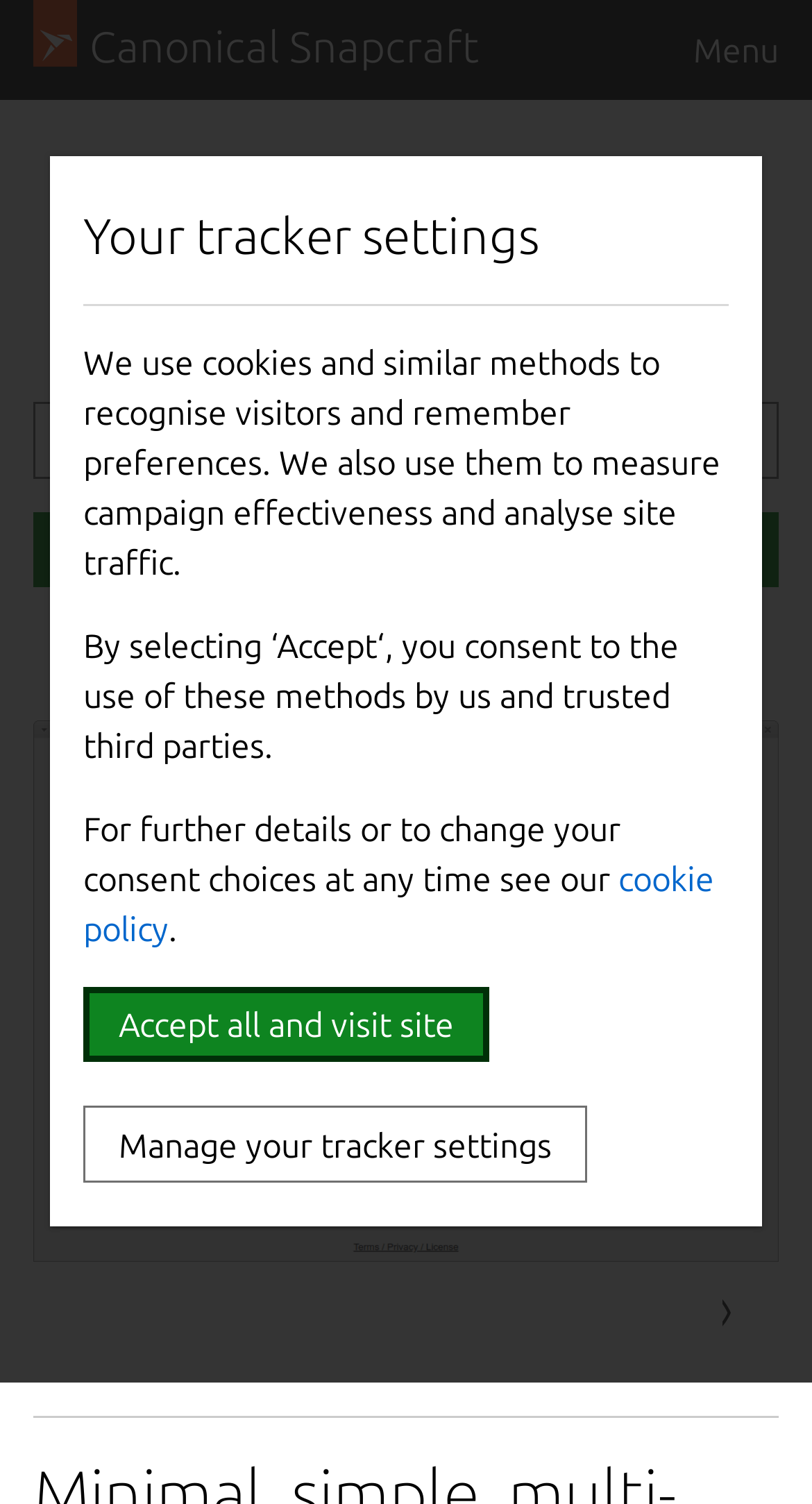Provide a one-word or short-phrase response to the question:
Who is the developer of Quadrix?

Jean-François Alarie (alaj)